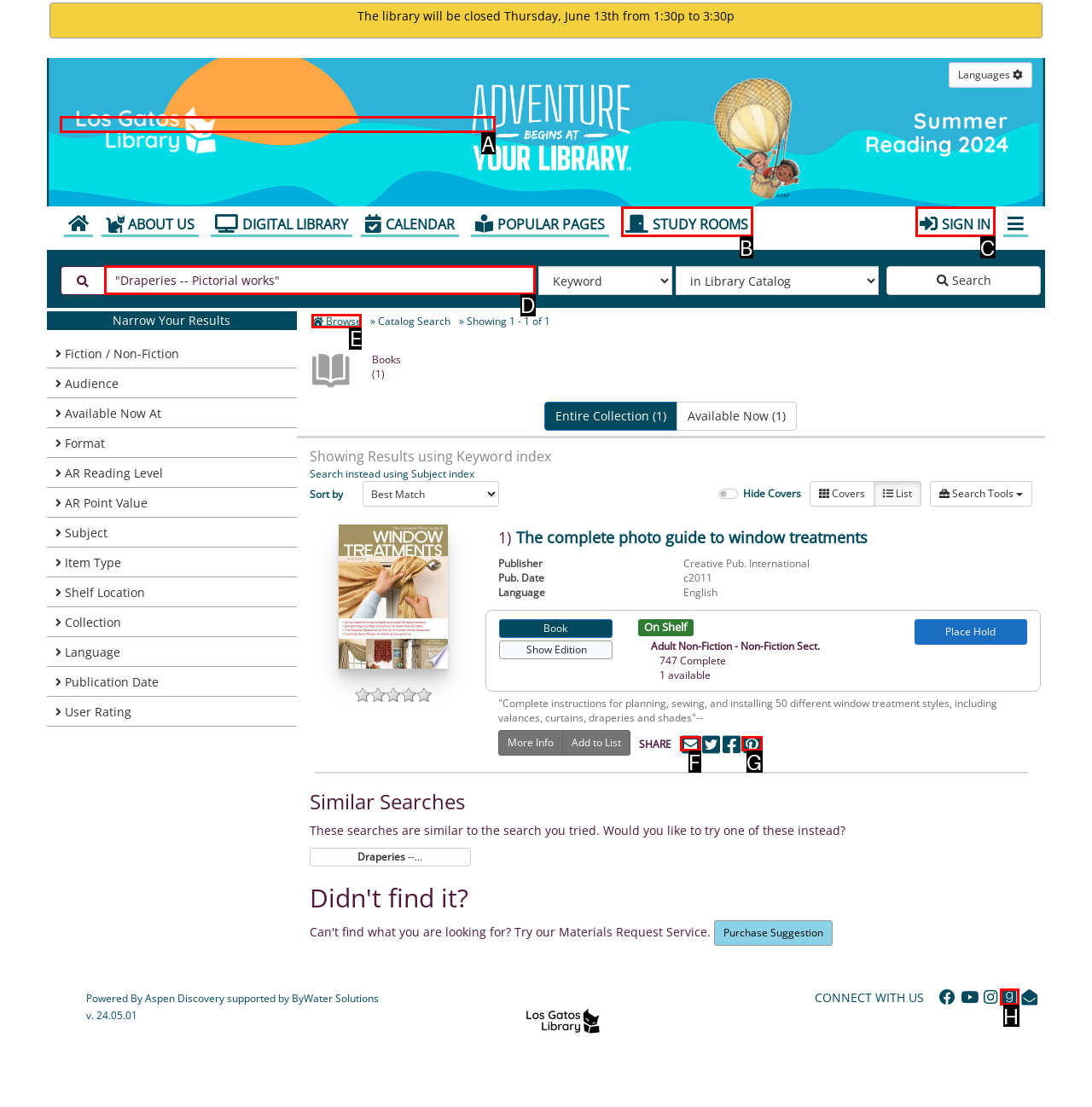Tell me which one HTML element I should click to complete the following task: Search for a book Answer with the option's letter from the given choices directly.

D